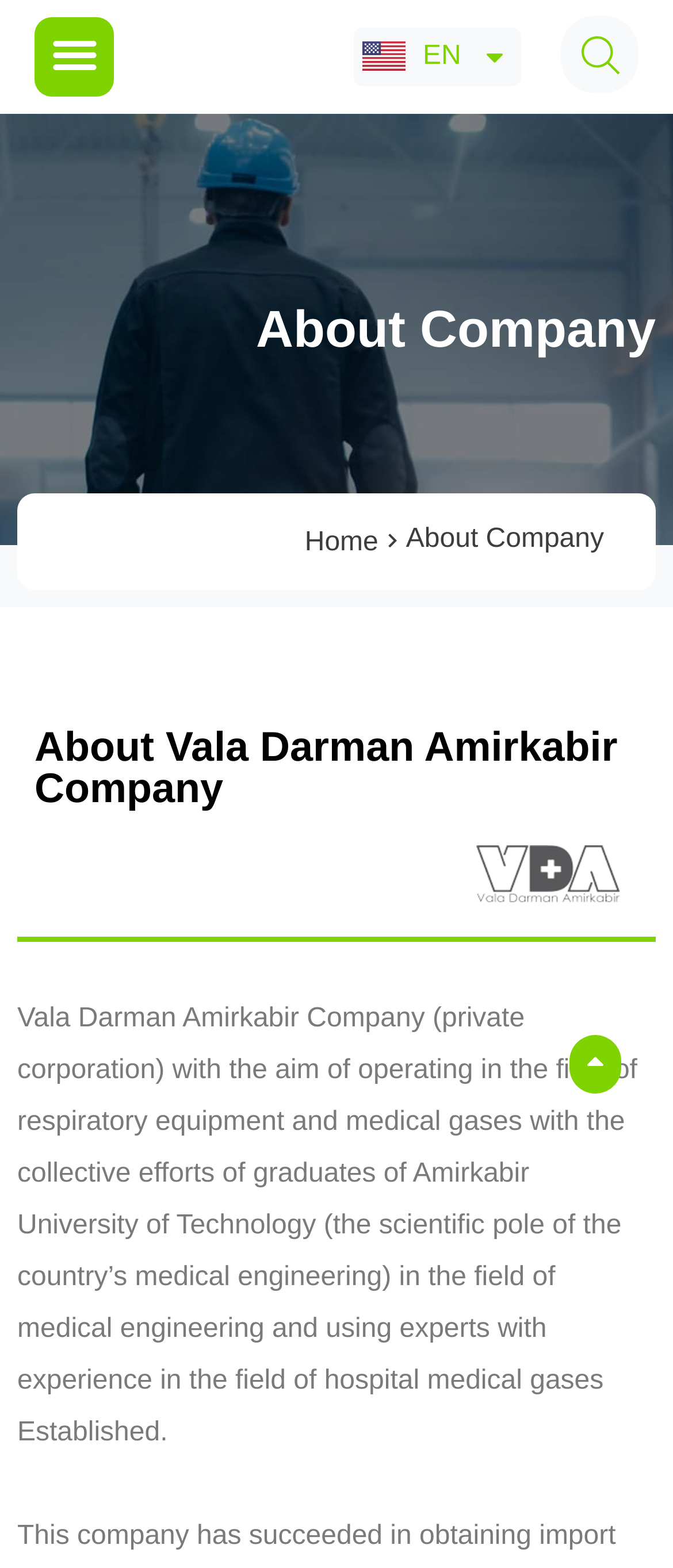What language options are available on this webpage?
Please answer the question with as much detail as possible using the screenshot.

I found two language options on the webpage, which are 'English' and 'فارسی' (Persian). They are represented by links with corresponding flag icons.